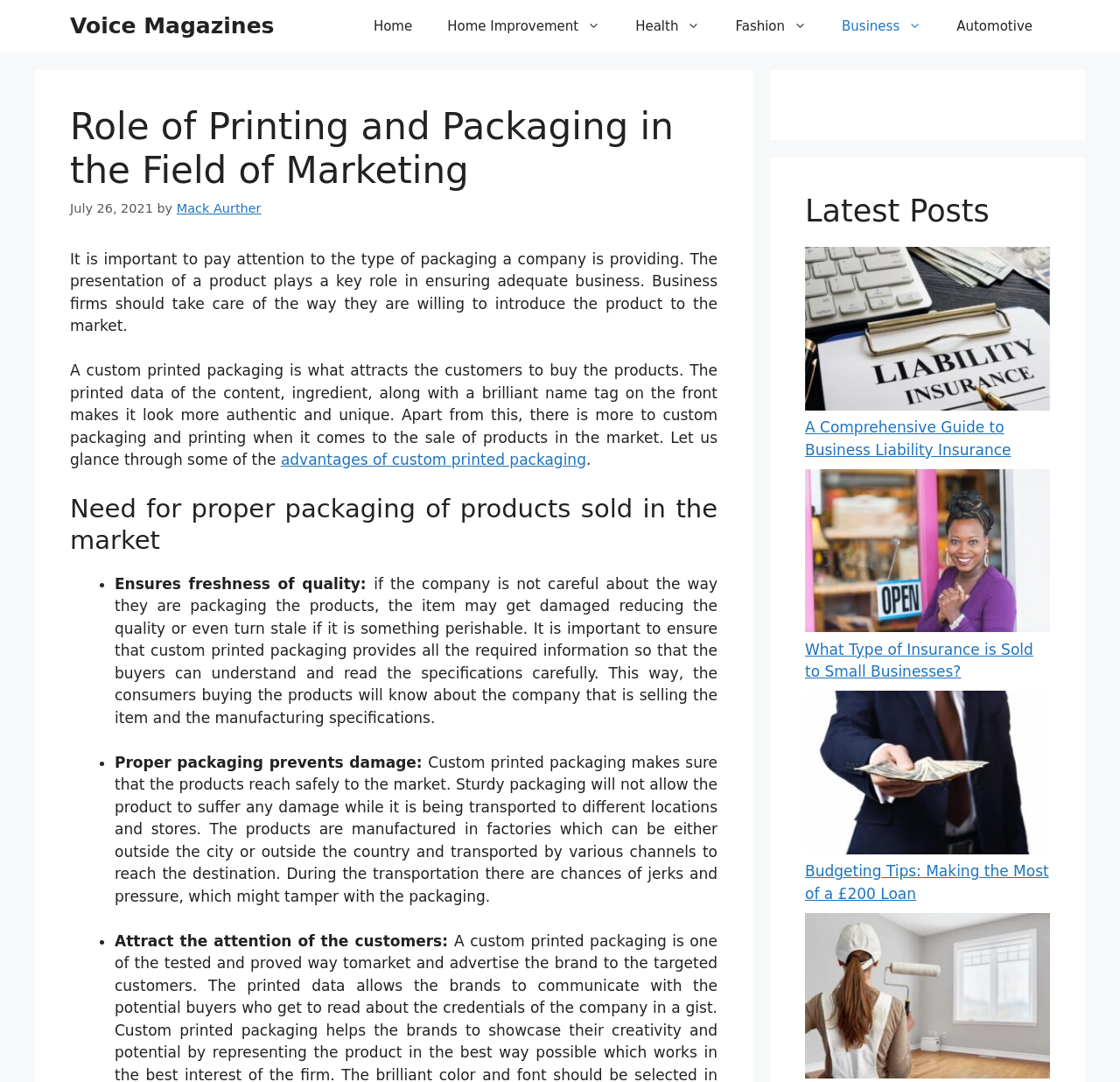Find the bounding box coordinates of the clickable region needed to perform the following instruction: "Read the article about 'A Comprehensive Guide to Business Liability Insurance'". The coordinates should be provided as four float numbers between 0 and 1, i.e., [left, top, right, bottom].

[0.719, 0.387, 0.903, 0.424]